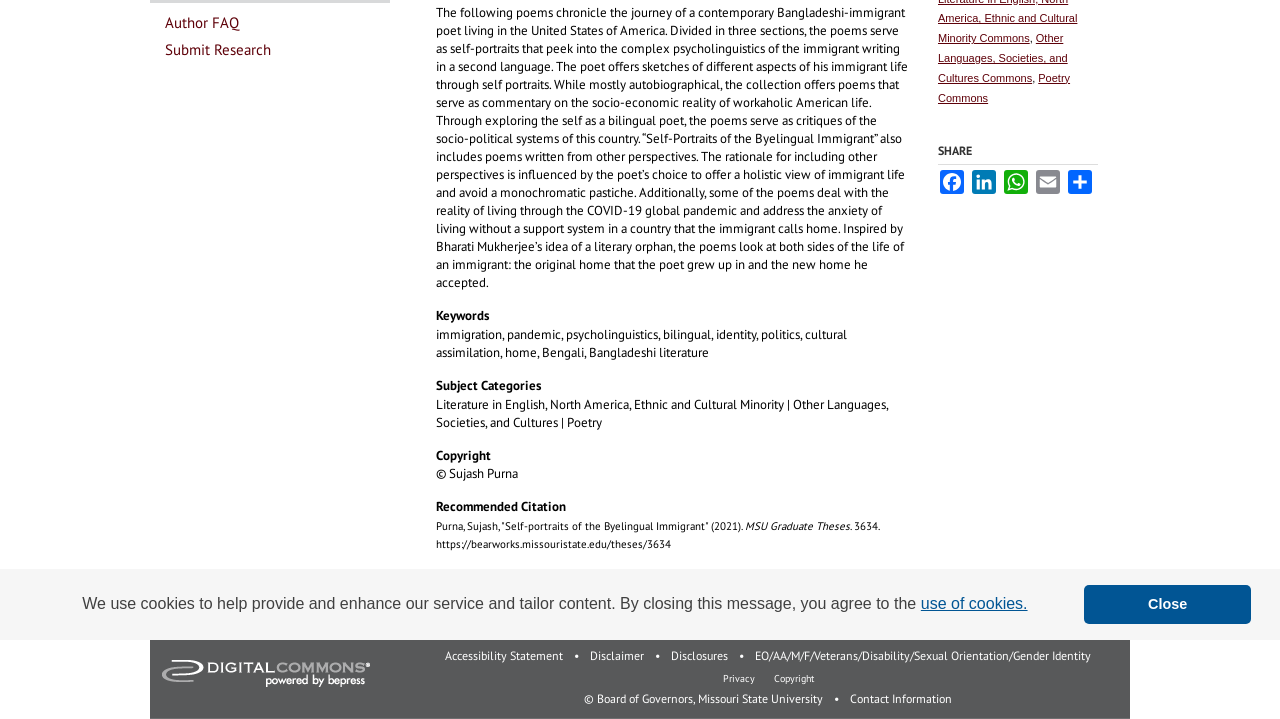Find the bounding box coordinates for the HTML element described in this sentence: "Copyright". Provide the coordinates as four float numbers between 0 and 1, in the format [left, top, right, bottom].

[0.604, 0.934, 0.636, 0.952]